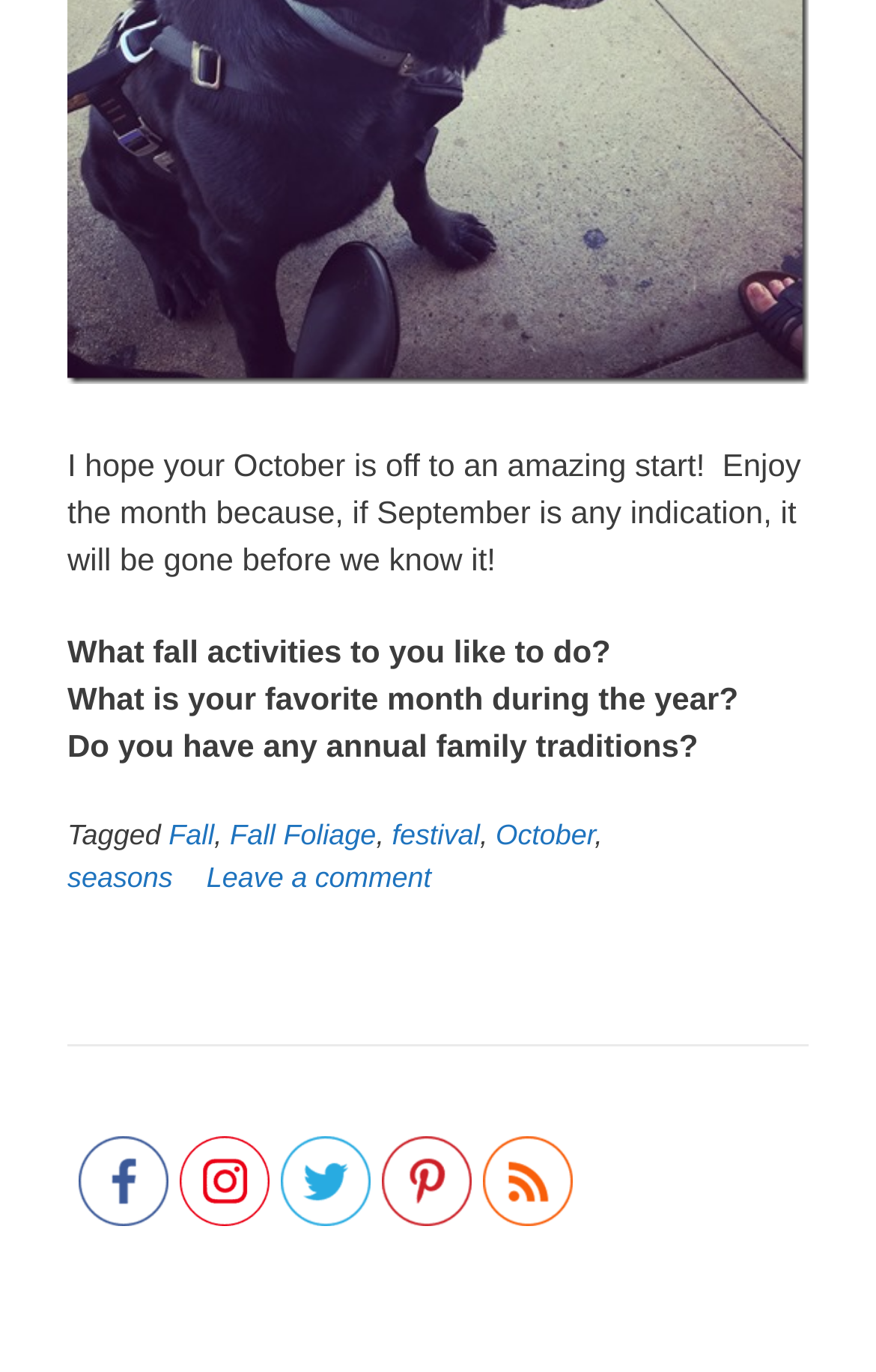Find the bounding box coordinates of the element's region that should be clicked in order to follow the given instruction: "Click on the 'RSS' link". The coordinates should consist of four float numbers between 0 and 1, i.e., [left, top, right, bottom].

[0.551, 0.828, 0.654, 0.903]